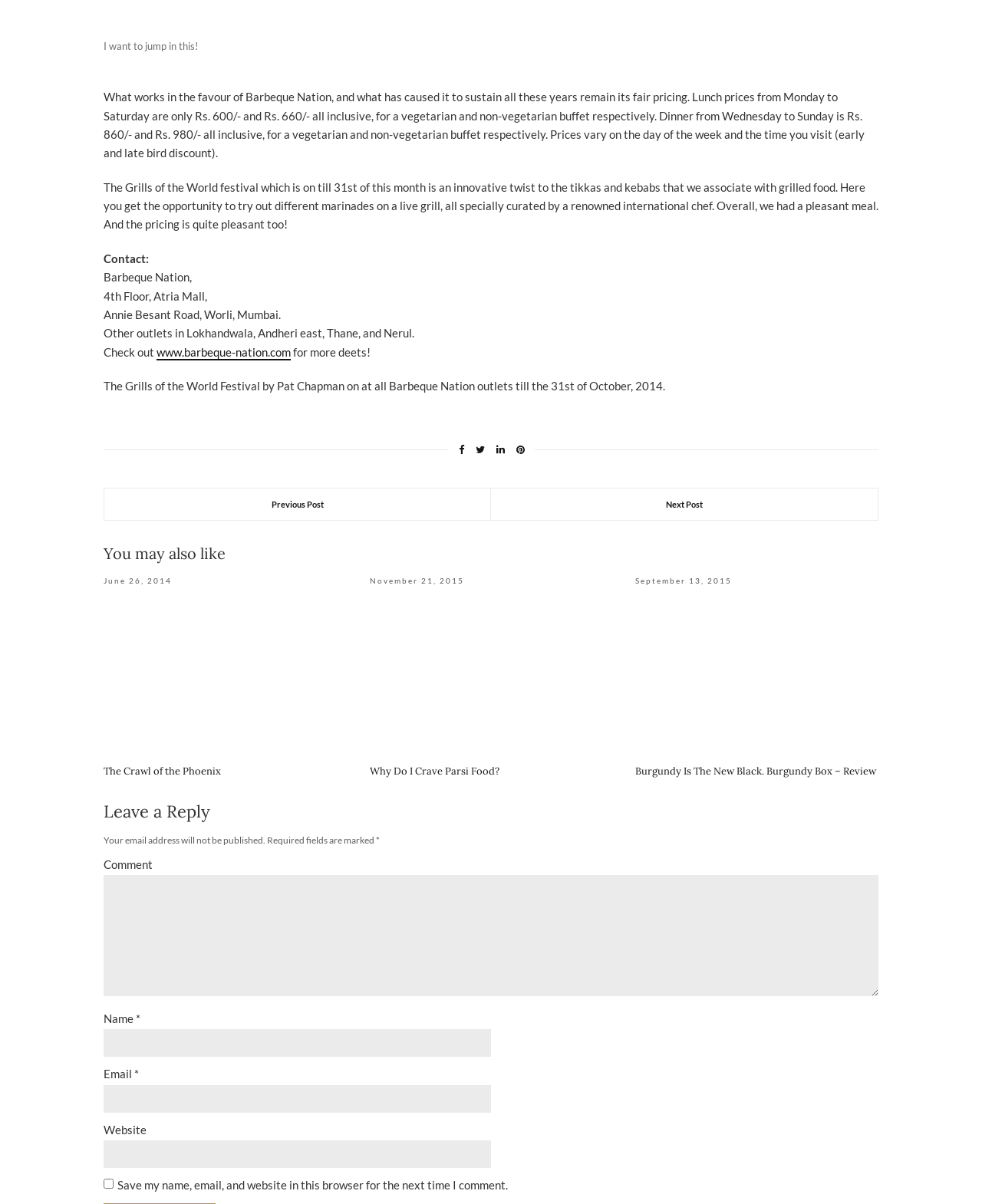Determine the bounding box coordinates for the area that needs to be clicked to fulfill this task: "Check out the Grills of the World Festival details". The coordinates must be given as four float numbers between 0 and 1, i.e., [left, top, right, bottom].

[0.105, 0.315, 0.677, 0.326]